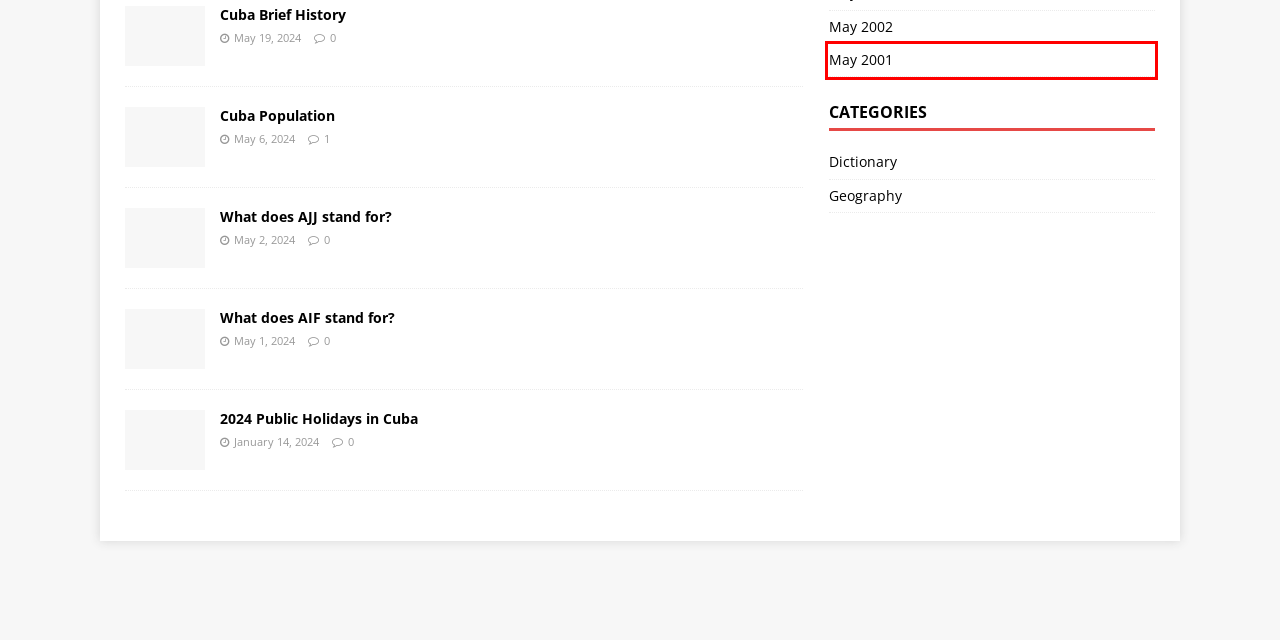Given a screenshot of a webpage with a red bounding box around a UI element, please identify the most appropriate webpage description that matches the new webpage after you click on the element. Here are the candidates:
A. May 2001 – Cuba Annals
B. May 2002 – Cuba Annals
C. May 2024 – Cuba Annals
D. Dictionary – Cuba Annals
E. 2024 Public Holidays in Cuba – Cuba Annals
F. Cuba Annals
G. What does AJJ stand for? – Cuba Annals
H. Geography – Cuba Annals

A